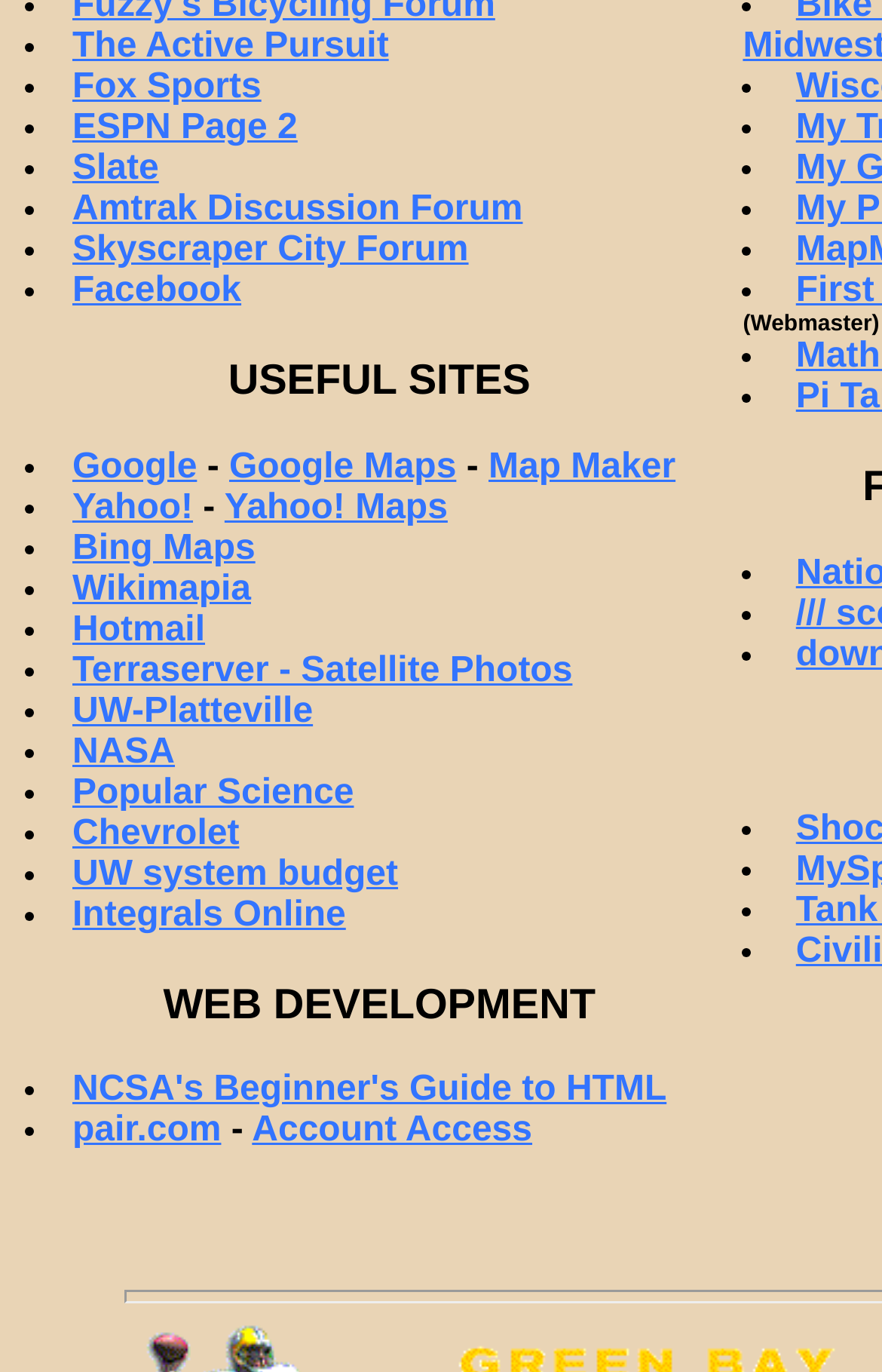Identify the bounding box coordinates of the element that should be clicked to fulfill this task: "check out NASA". The coordinates should be provided as four float numbers between 0 and 1, i.e., [left, top, right, bottom].

[0.082, 0.534, 0.198, 0.562]